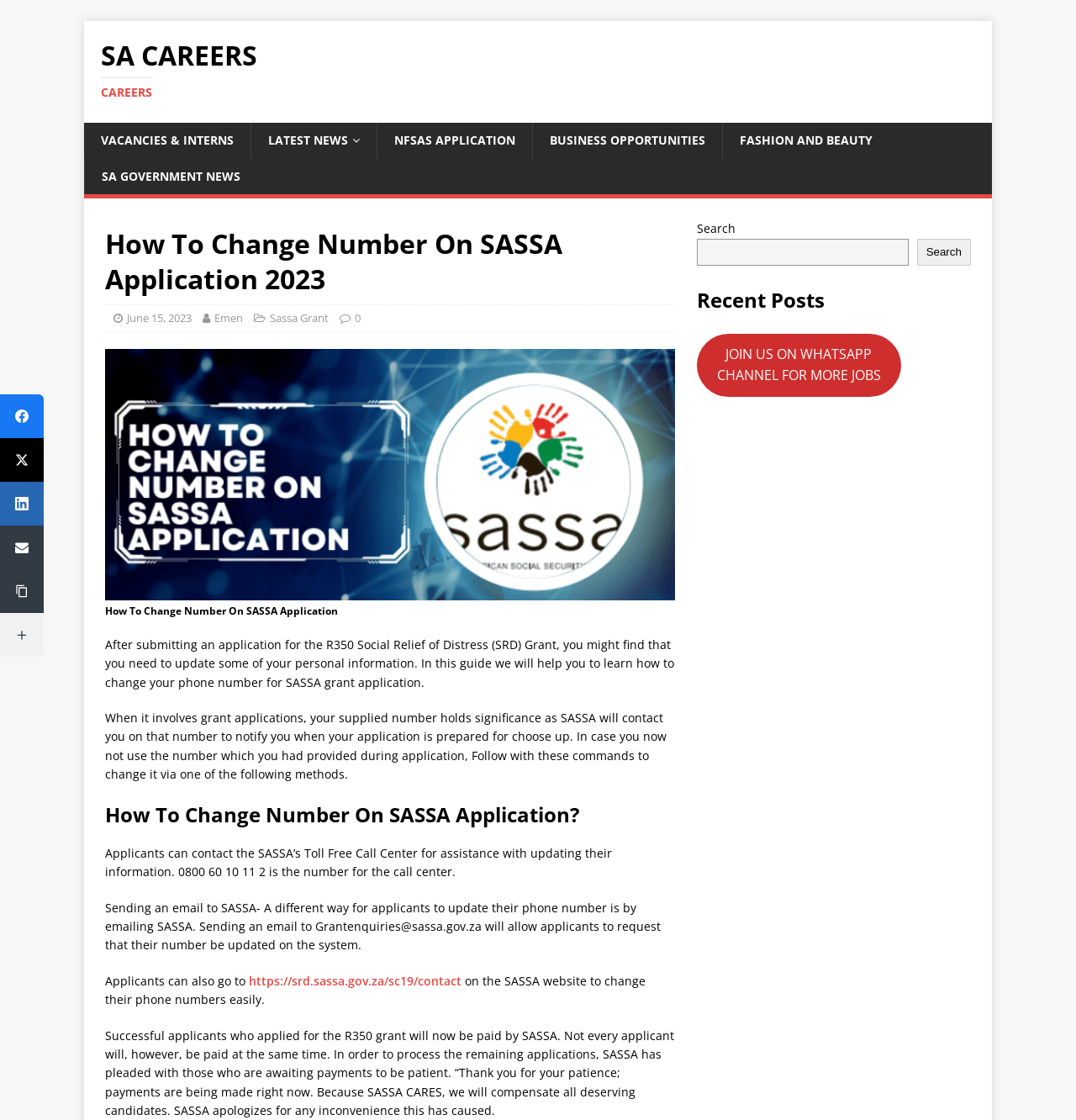With reference to the screenshot, provide a detailed response to the question below:
How can applicants update their phone number?

The webpage provides three methods for applicants to update their phone number: contacting the SASSA's Toll Free Call Center, sending an email to SASSA, and going to the SASSA website to change their phone number easily.